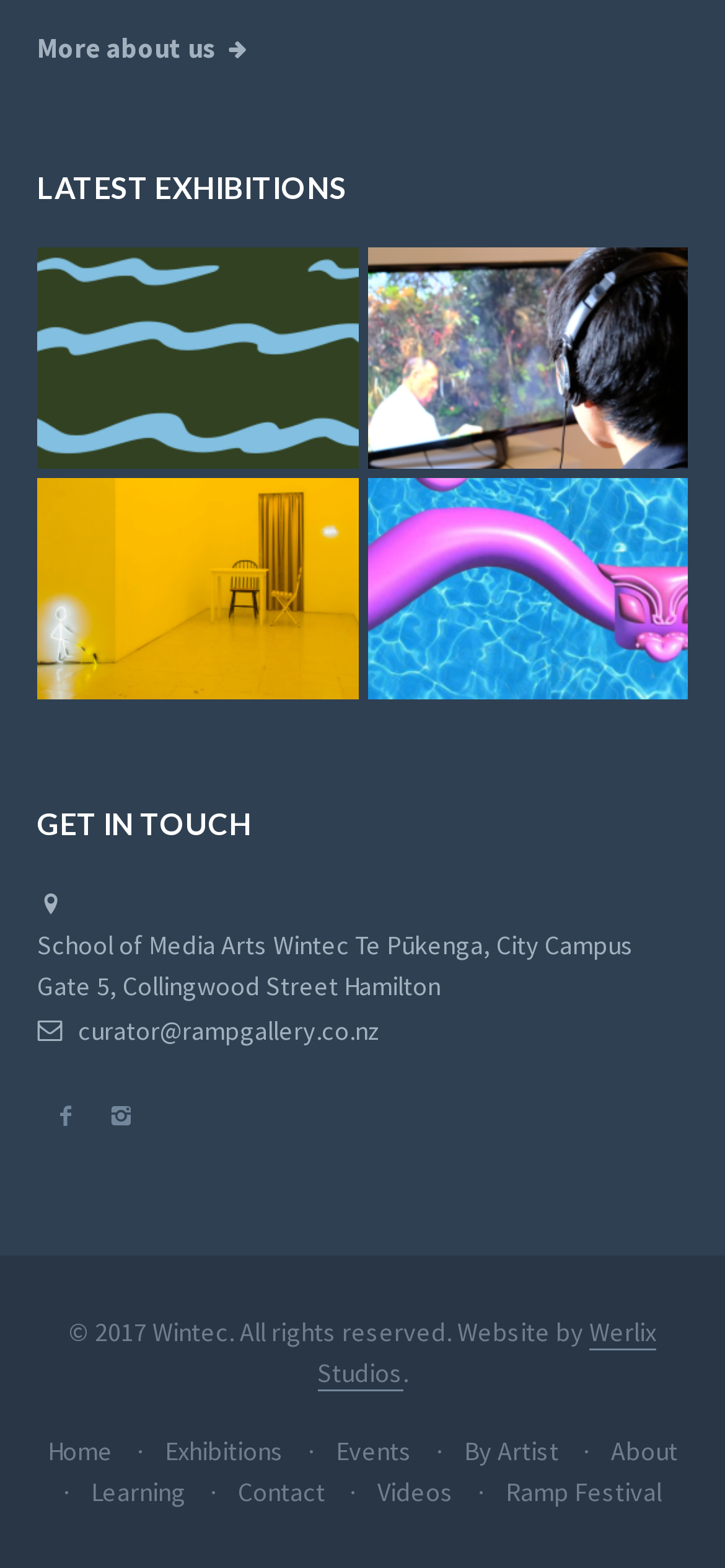Identify the bounding box coordinates of the region that needs to be clicked to carry out this instruction: "read previous article". Provide these coordinates as four float numbers ranging from 0 to 1, i.e., [left, top, right, bottom].

None